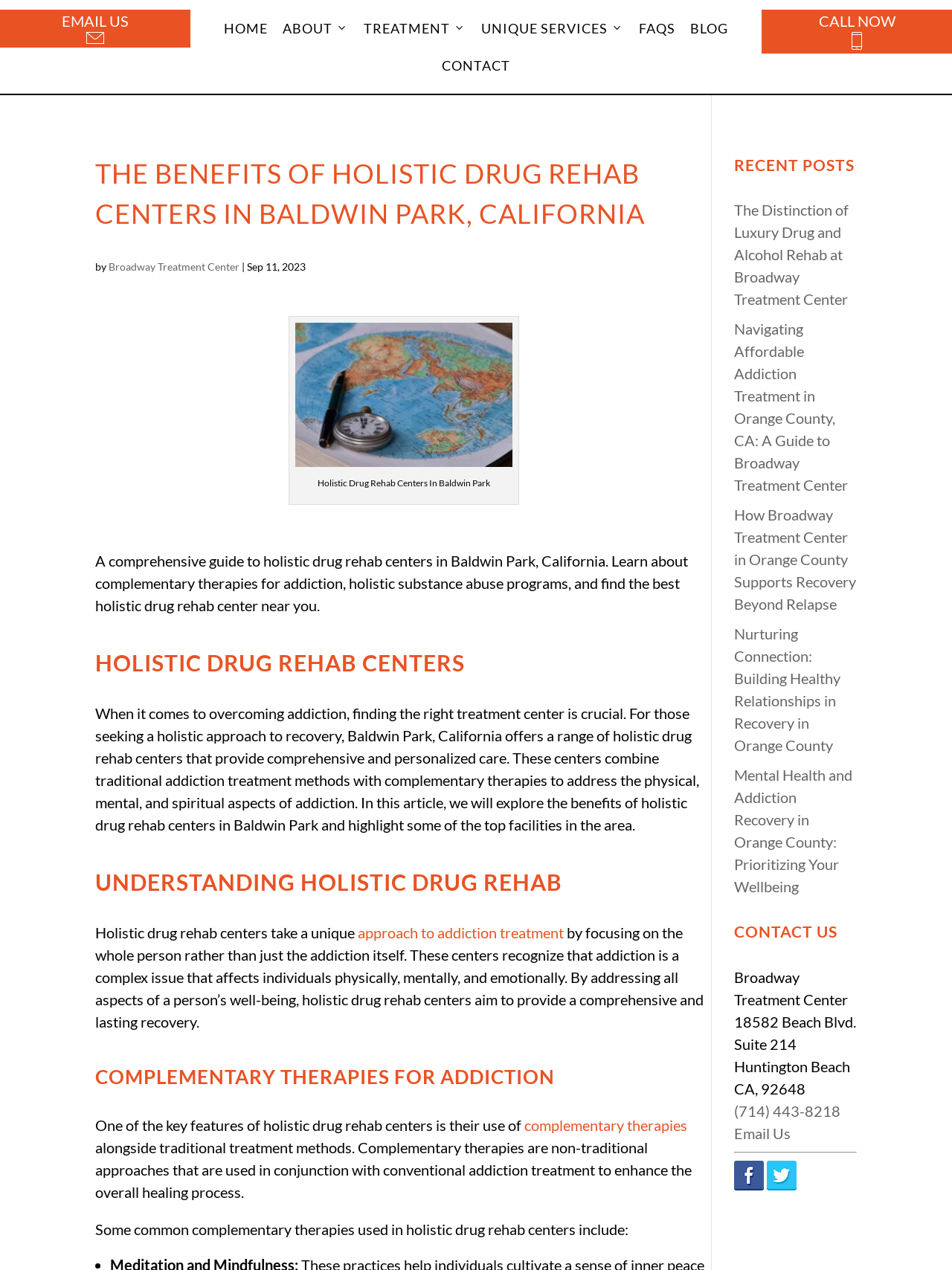Determine the coordinates of the bounding box for the clickable area needed to execute this instruction: "Email the treatment center".

[0.0, 0.009, 0.2, 0.037]